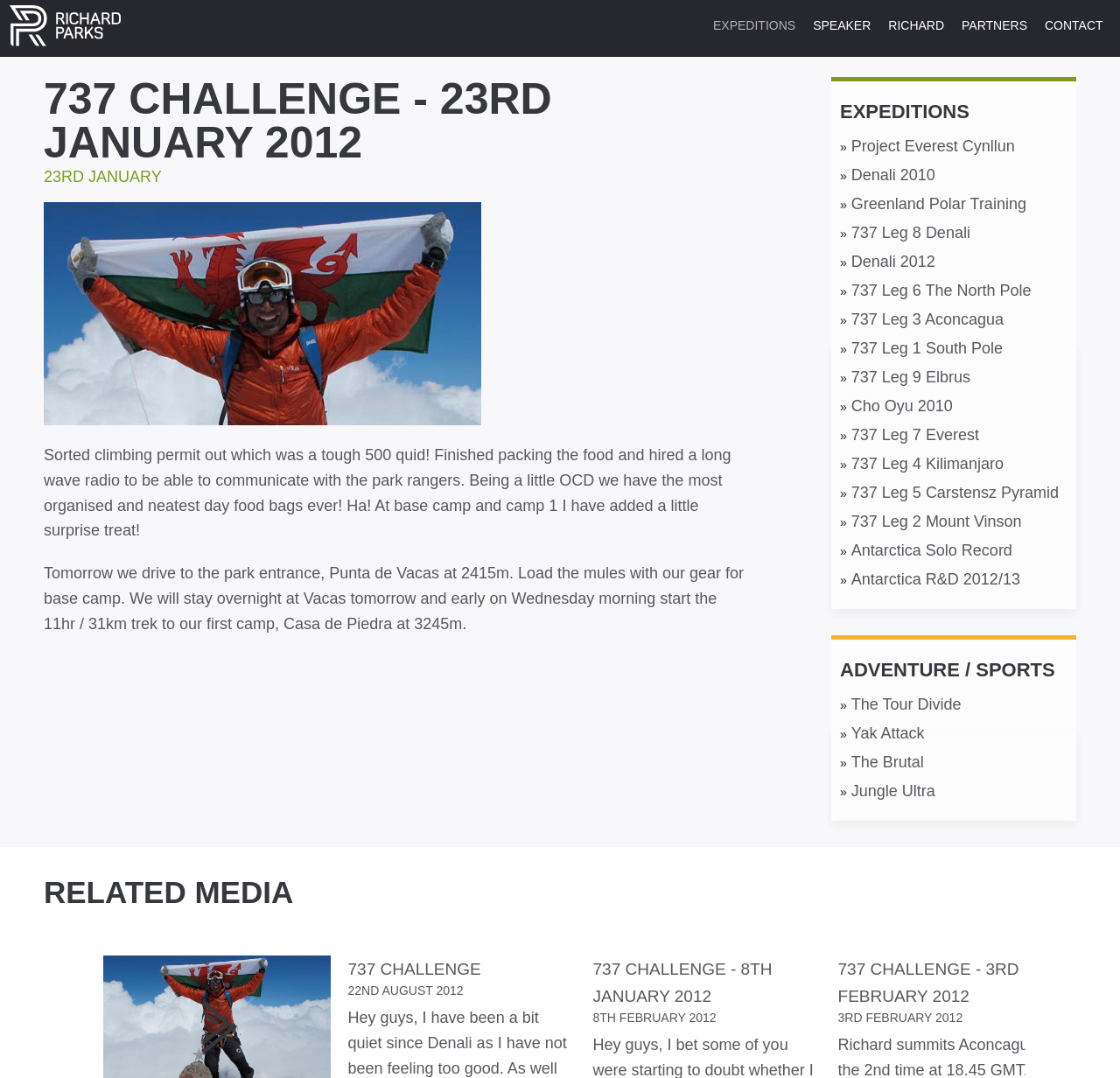Generate a thorough caption detailing the webpage content.

The webpage is about Richard Parks' 737 Challenge, a mountaineering expedition. At the top, there is a heading "RICHARD PARKS" with a link to the same title. Below it, there are five links to different sections: "EXPEDITIONS", "SPEAKER", "RICHARD", "PARTNERS", and "CONTACT".

The main content of the page is an article about the 737 Challenge, which took place on January 23rd, 2012. The article is divided into two sections. The first section has a heading "737 CHALLENGE - 23RD JANUARY 2012" and includes an image, a brief description of the challenge, and two paragraphs of text. The text describes the preparation for the challenge, including obtaining a climbing permit, packing food, and hiring a long-wave radio to communicate with park rangers.

To the right of the article, there is a complementary section with a heading "EXPEDITIONS". This section contains a list of 15 links to different expeditions, including Project Everest Cynllun, Denali 2010, and 737 Leg 1 South Pole.

At the bottom of the page, there are three headings: "RELATED MEDIA", "737 CHALLENGE", and "737 CHALLENGE - 8TH JANUARY 2012". Each of these headings has a link to the same title, and some of them have additional text or dates.